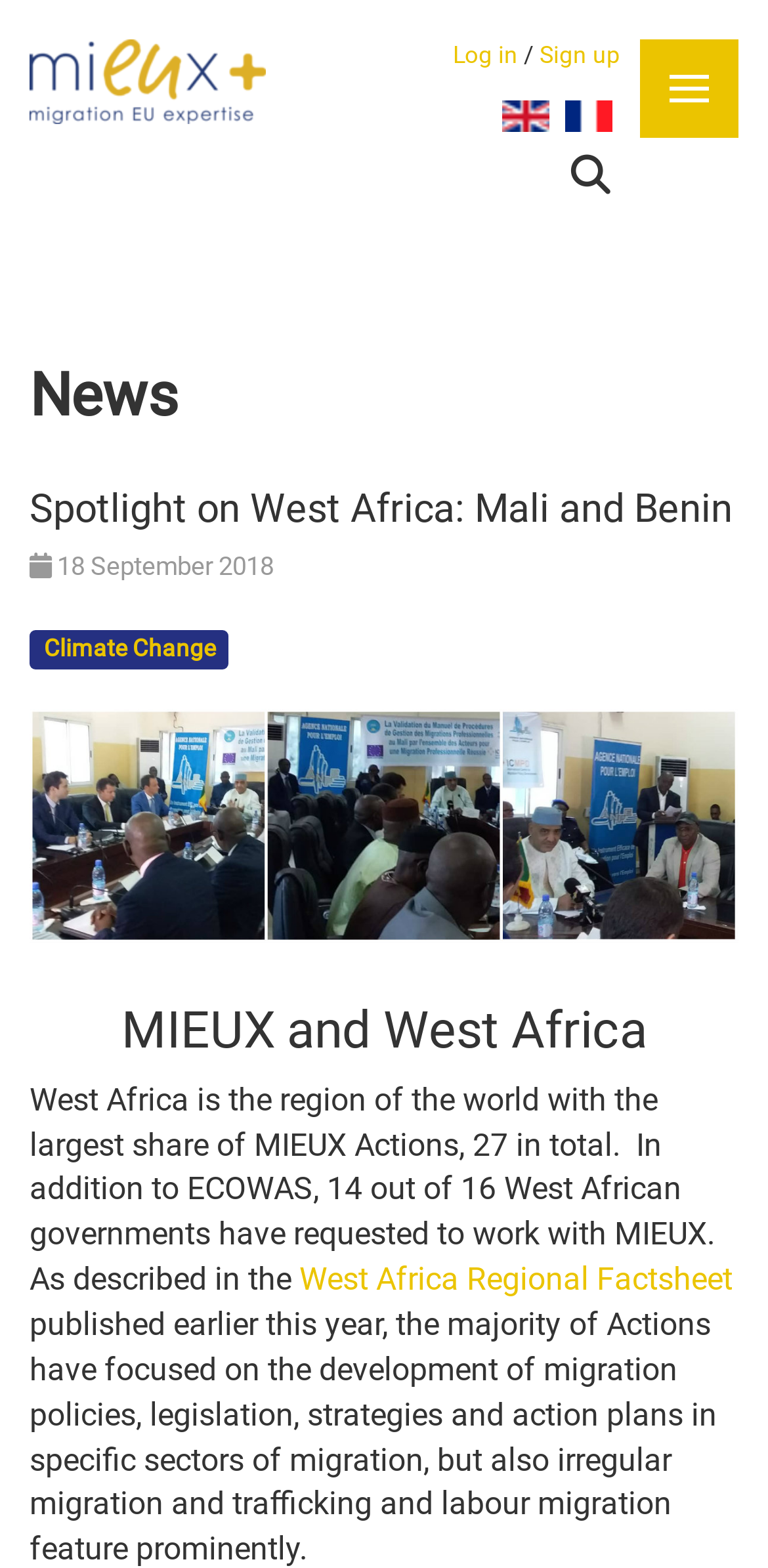Provide an in-depth caption for the elements present on the webpage.

The webpage is about MIEUX's recent and upcoming actions in West Africa, specifically in Mali and Benin. At the top left, there is a link to the "MIEUX Initiative" with an accompanying image. On the top right, there are links to "Log in" and "Sign up", separated by a static text slash. Next to these links, there is a language selection dropdown list with options for English and Français, each with a corresponding flag image.

Below the top section, there is a heading that reads "News". Underneath, there is a subheading "Spotlight on West Africa: Mali and Benin" followed by a description list with a published date of "18 September 2018". 

On the left side, there is a link to "Climate Change" and an image that takes up most of the page's width. Below the image, there is a heading "MIEUX and West Africa" followed by a block of text that describes MIEUX's actions in West Africa, including the number of actions and the focus areas. The text also mentions a "West Africa Regional Factsheet" which is linked at the end of the paragraph. The webpage continues with more text describing MIEUX's actions in West Africa, focusing on migration policies and legislation.